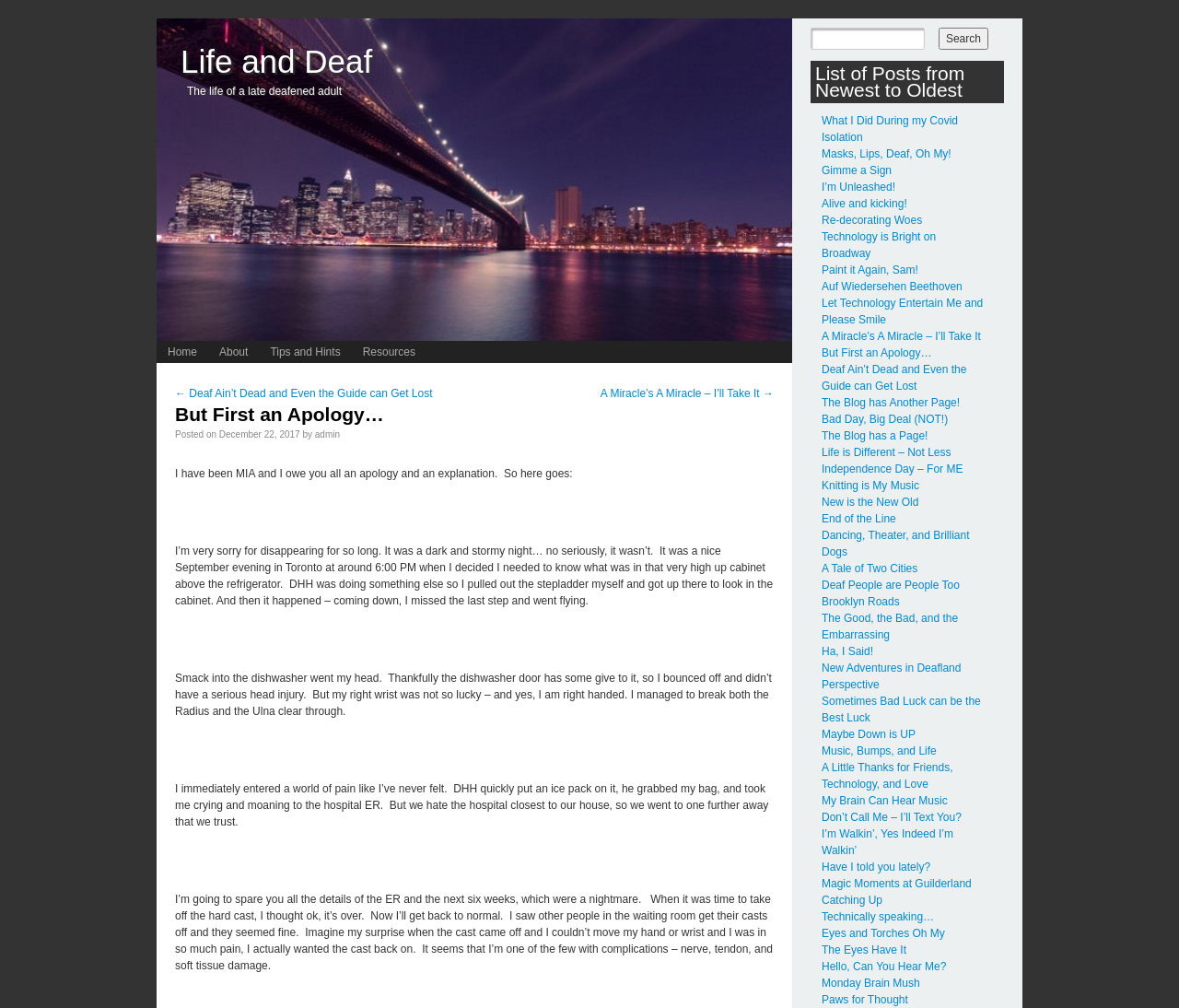Please identify the bounding box coordinates of the element on the webpage that should be clicked to follow this instruction: "View the 'Tips and Hints' page". The bounding box coordinates should be given as four float numbers between 0 and 1, formatted as [left, top, right, bottom].

[0.22, 0.338, 0.298, 0.36]